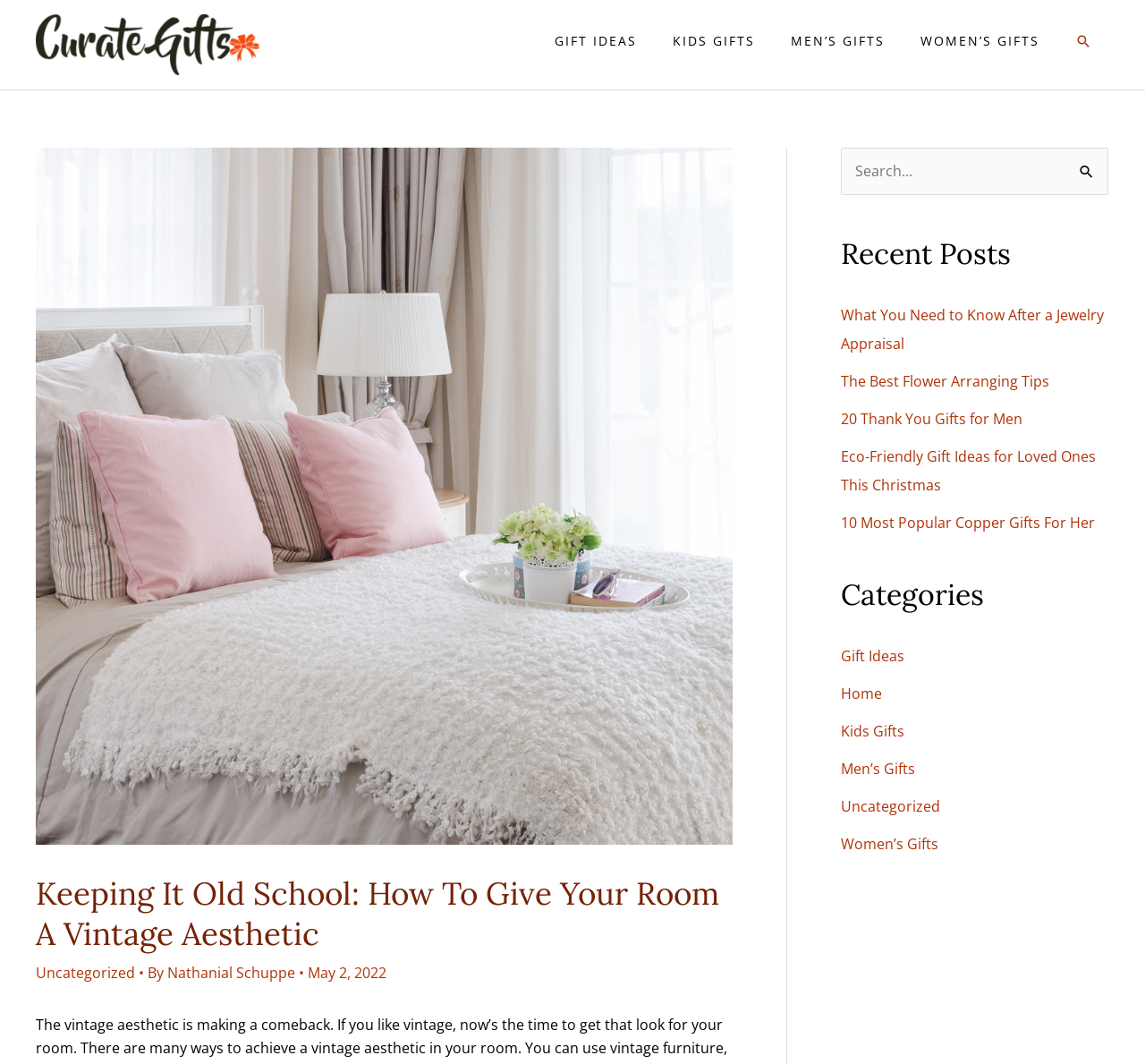What is the name of the website?
Using the visual information from the image, give a one-word or short-phrase answer.

Curate Gifts